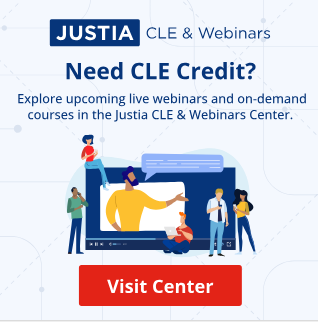Analyze the image and deliver a detailed answer to the question: What is the central focus of the image?

The caption describes the central focus of the image as a visual of a computer screen featuring a virtual seminar, which suggests that this element is the main attention-grabber in the image.